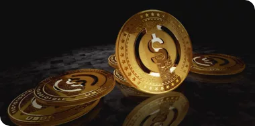Provide a thorough description of what you see in the image.

The image features a collection of gold coins, prominently displaying a stylized dollar sign at their center. The coins are arranged in a scattered pattern on a dark, textured surface, which adds depth and elegance to the scene. Their shiny, reflective surfaces catch the light, emphasizing their metallic quality and giving the impression of value and wealth. This visual representation is likely associated with discussions around digital currencies, such as the USDC USD Coin stablecoin, reflecting contemporary financial themes including cryptocurrency and the evolving landscape of central bank digital currencies (CBDCs).